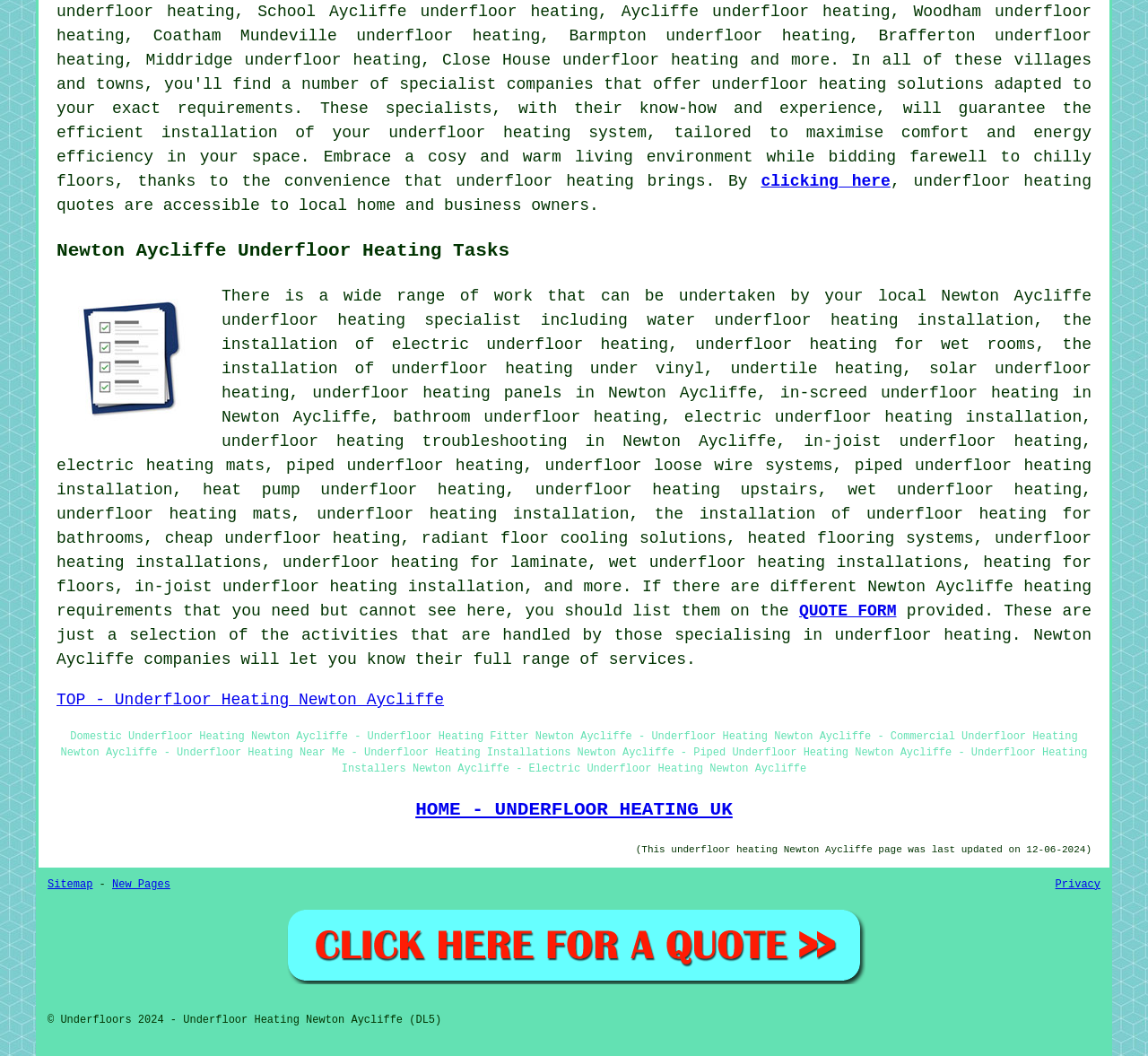Please identify the bounding box coordinates of the element's region that needs to be clicked to fulfill the following instruction: "click underfloor heating specialist". The bounding box coordinates should consist of four float numbers between 0 and 1, i.e., [left, top, right, bottom].

[0.193, 0.295, 0.454, 0.312]